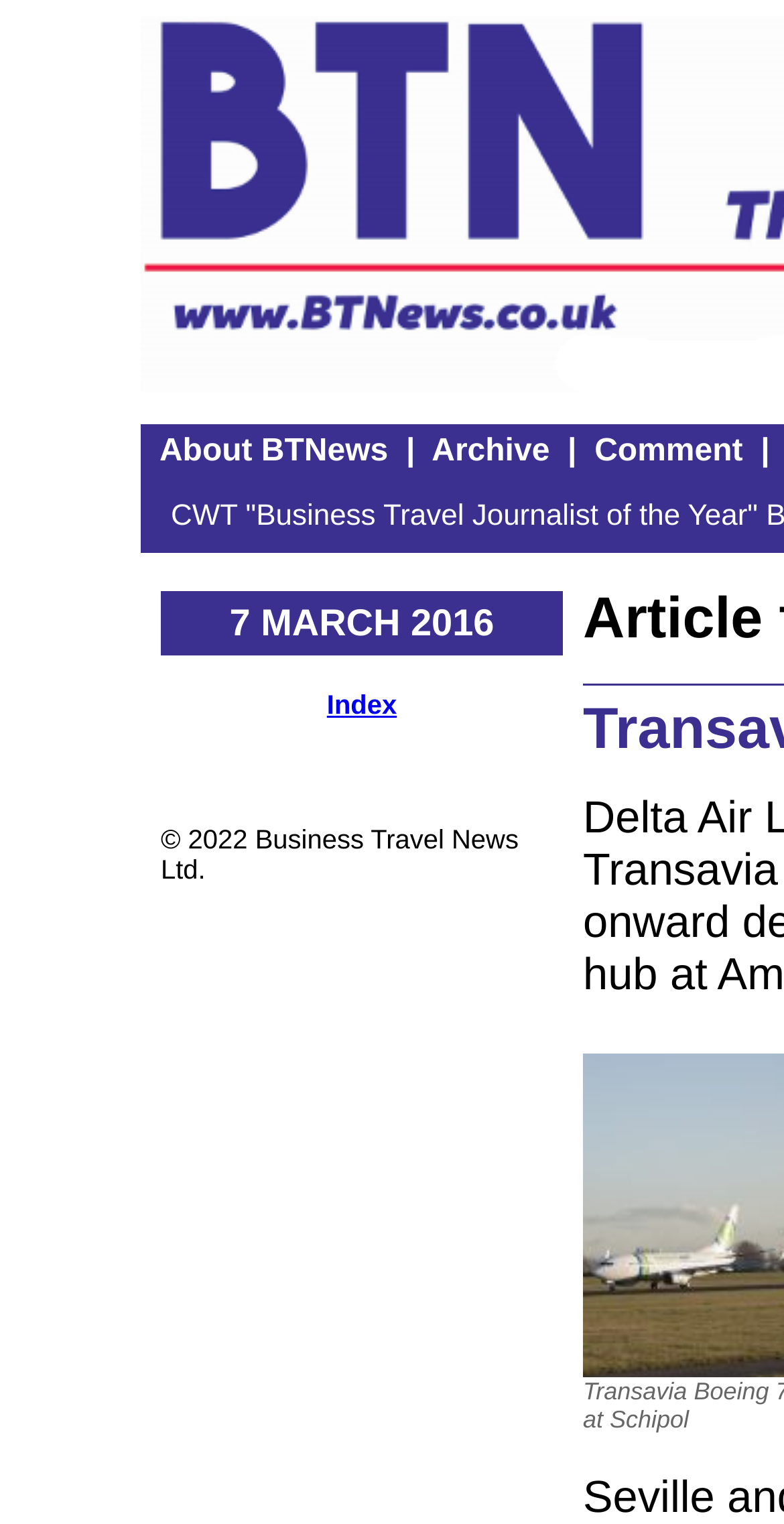What is the purpose of the link 'Index'?
Please respond to the question with a detailed and informative answer.

I inferred the purpose of the link 'Index' by considering its name and position on the webpage. It is likely that this link leads to a page that provides an index or a list of contents, hence its purpose is to access an index page.